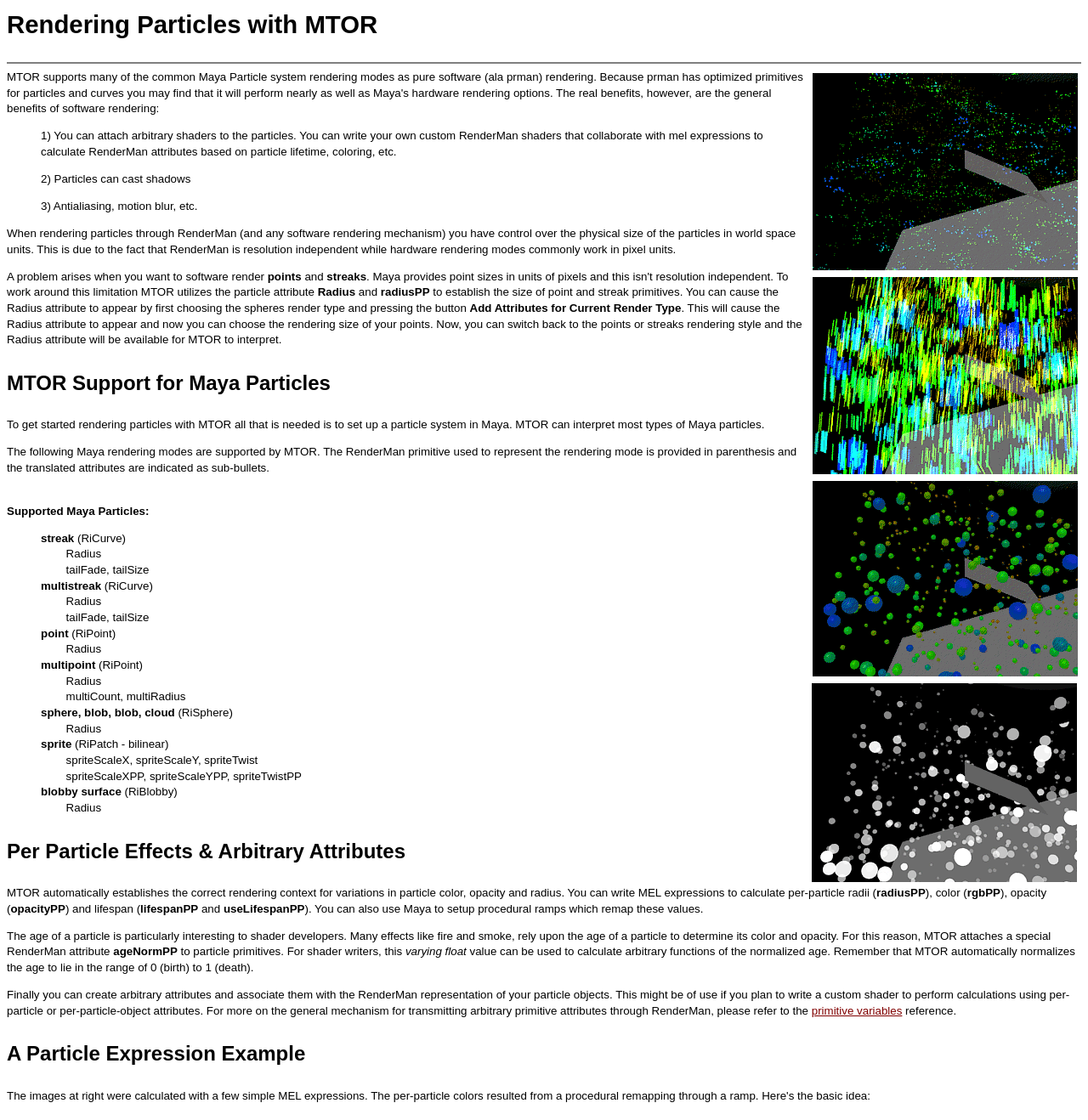Refer to the image and answer the question with as much detail as possible: What types of Maya particles are supported by MTOR?

By analyzing the blockquote section of the webpage, it is evident that MTOR supports various types of Maya particles, including streak, multistreak, point, multipoint, sphere, blob, cloud, sprite, and blobby surface.